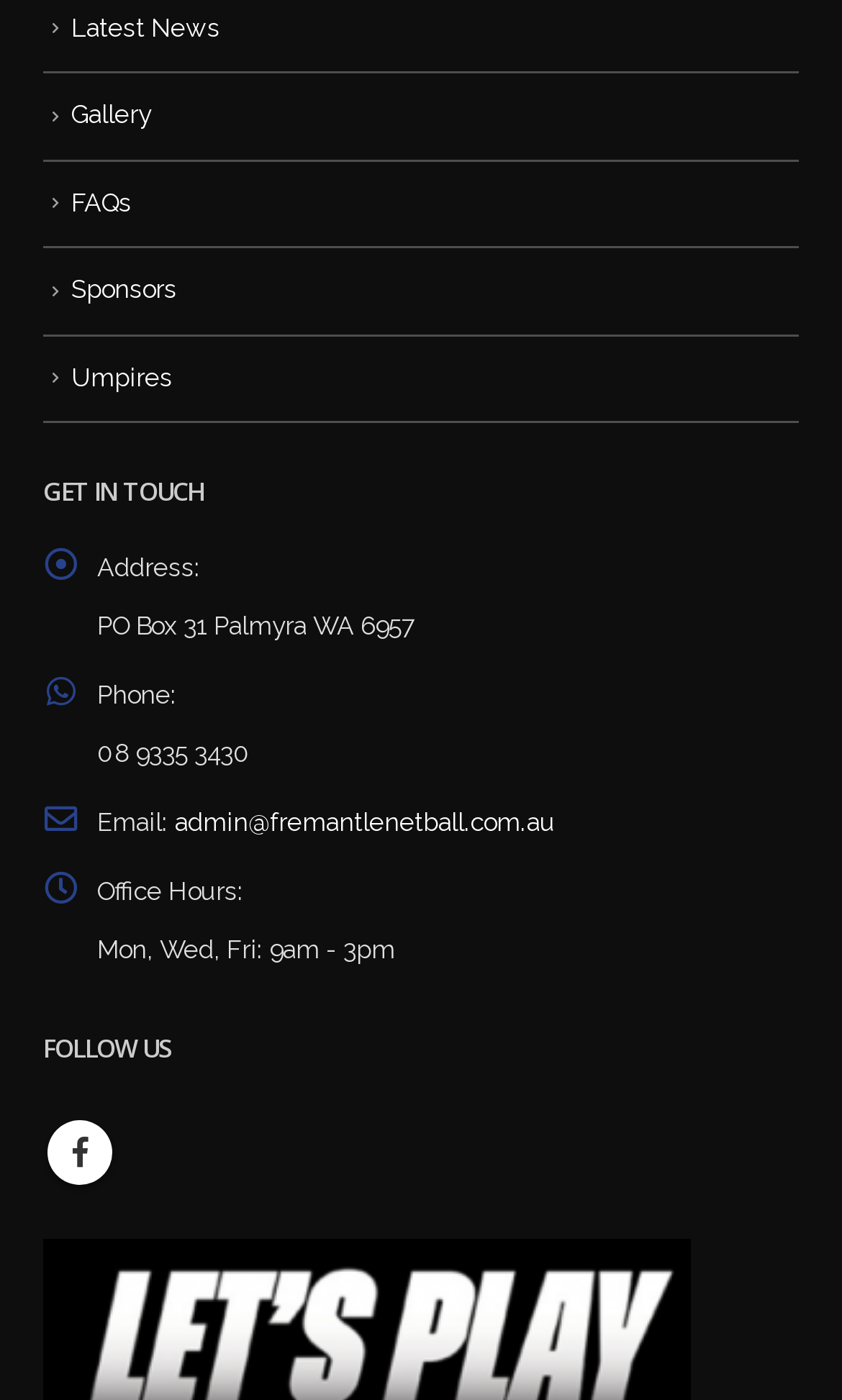Answer the question below using just one word or a short phrase: 
What social media platform is linked on the webpage?

Facebook